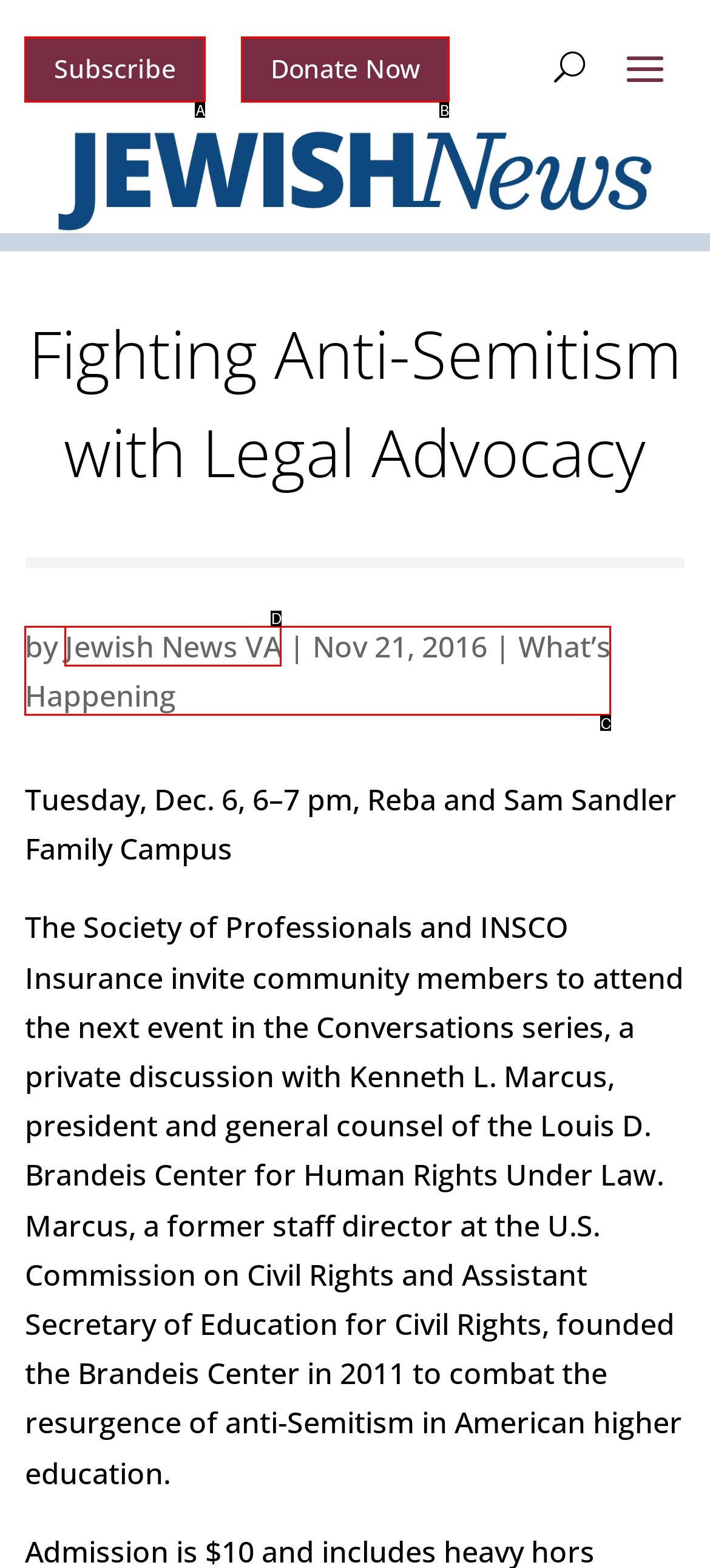Identify the HTML element that best matches the description: Donate Now. Provide your answer by selecting the corresponding letter from the given options.

B